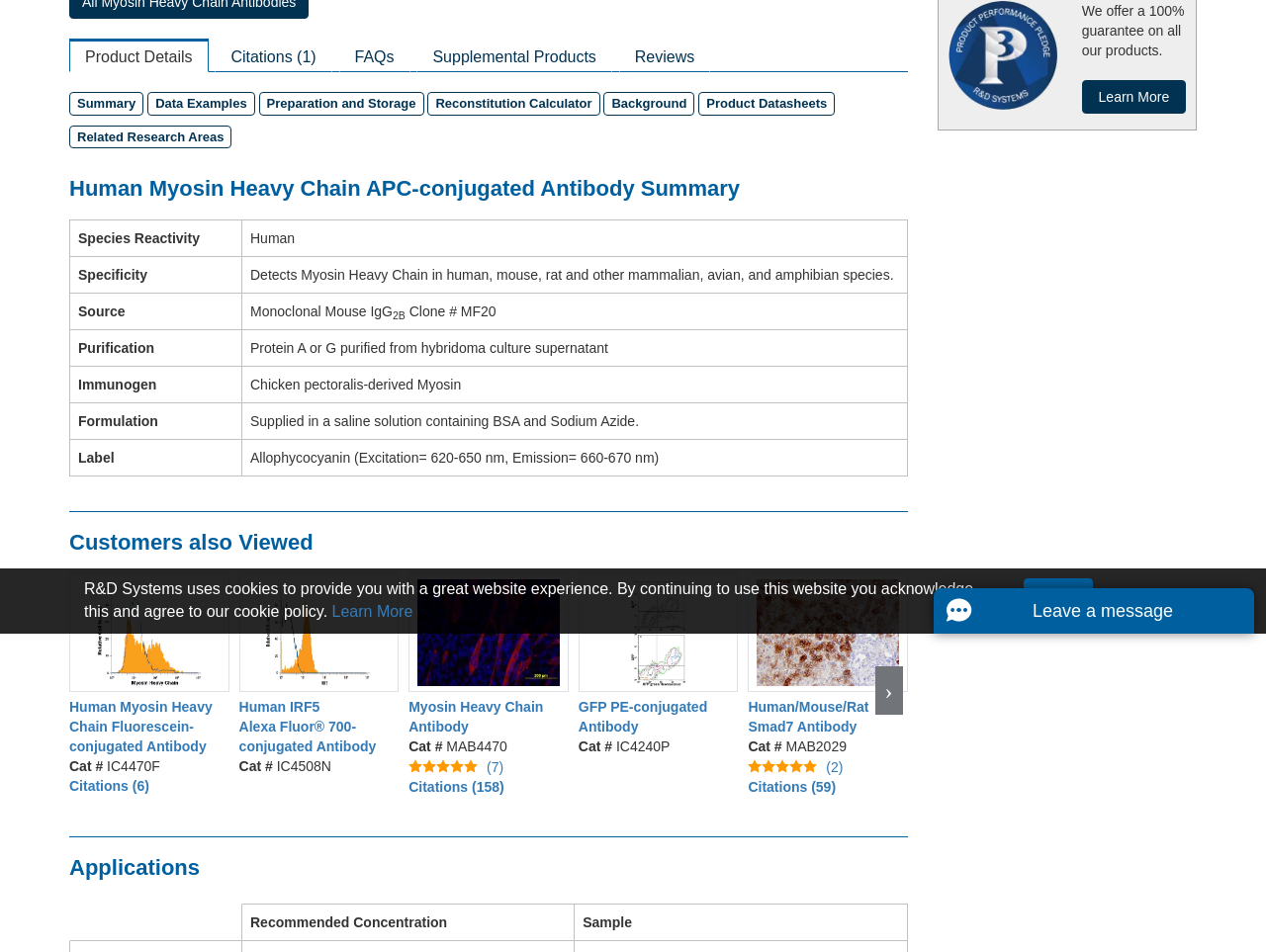Find the bounding box of the web element that fits this description: "(7)".

[0.323, 0.794, 0.449, 0.815]